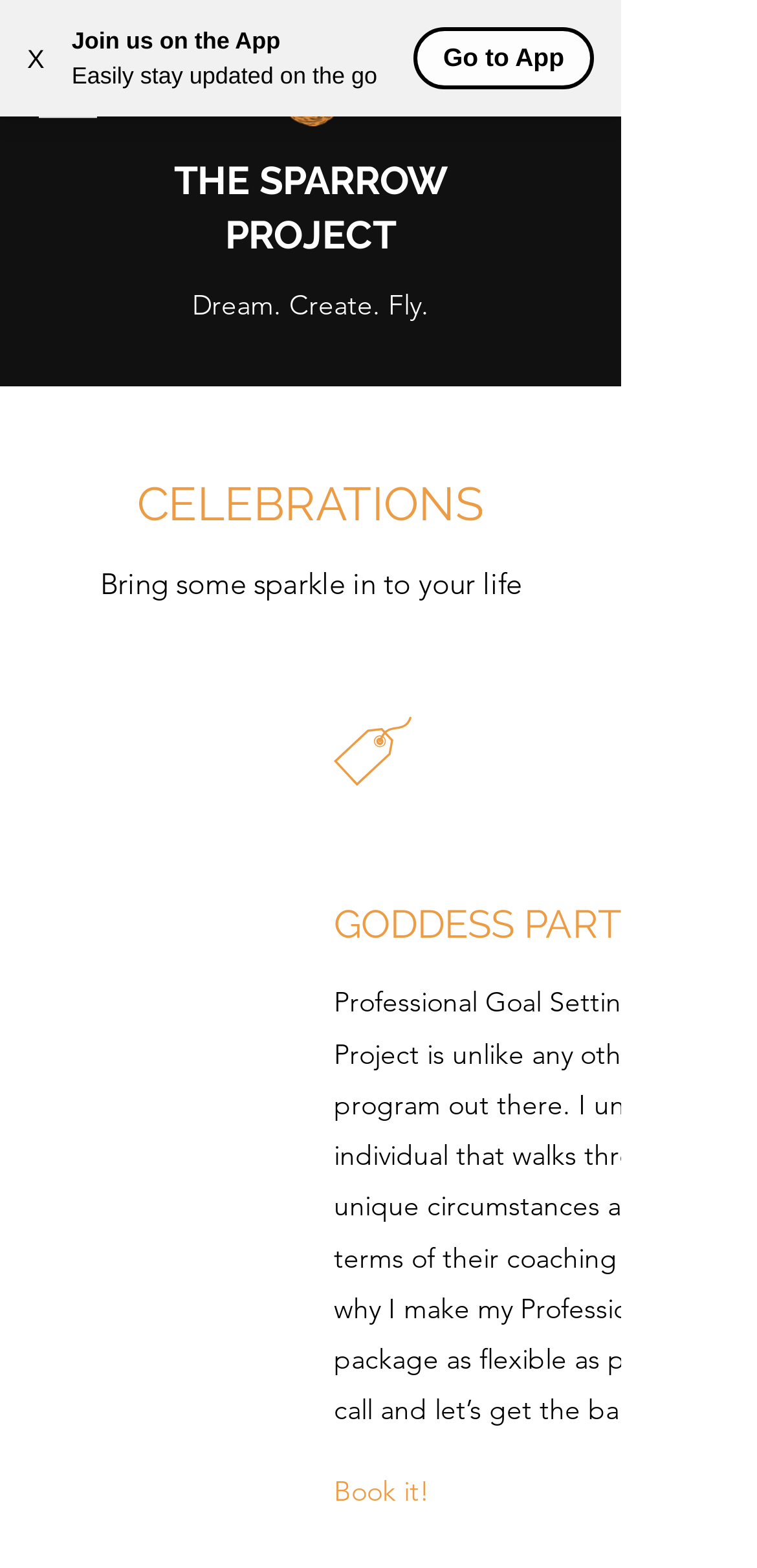Identify the bounding box coordinates for the UI element described as: "Personal".

None